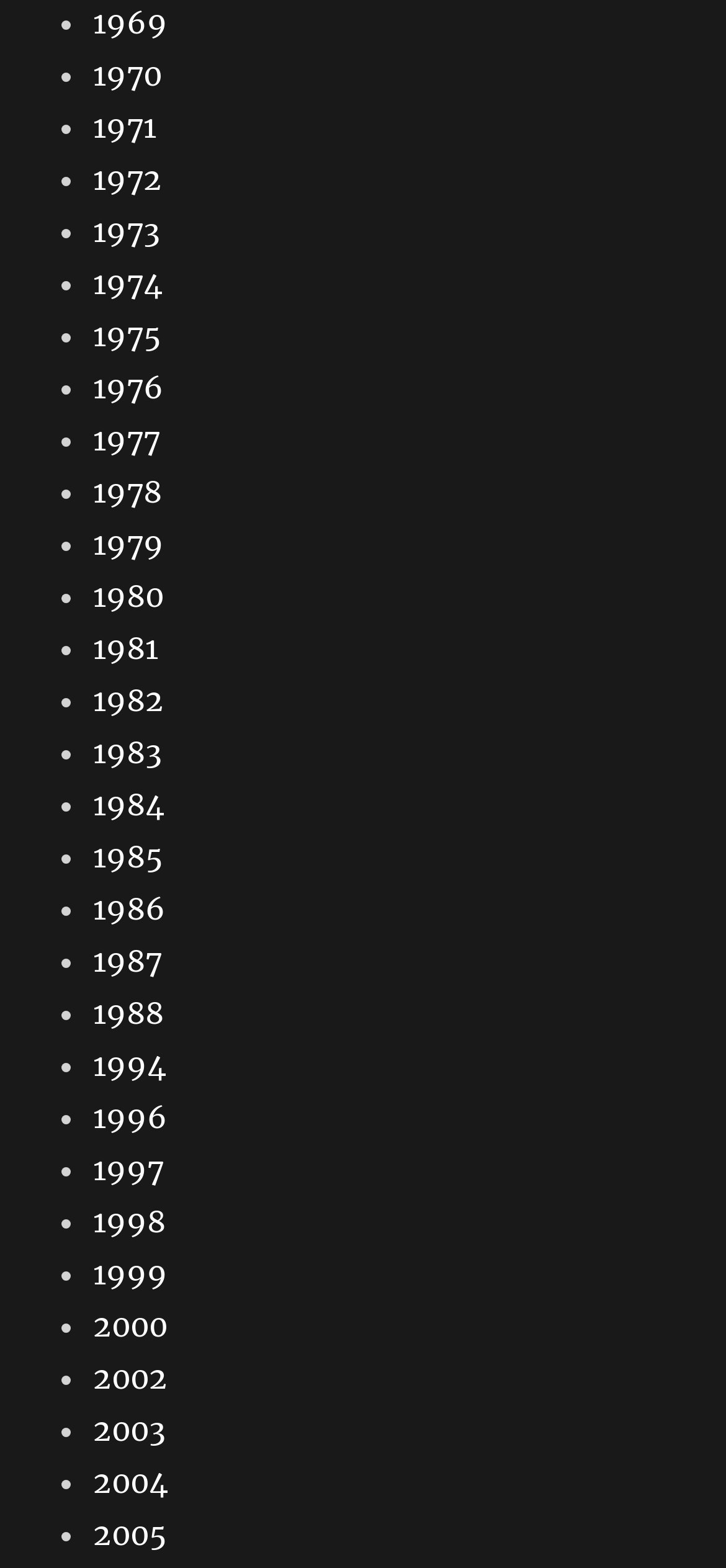Respond to the question below with a single word or phrase:
What are the years listed on the webpage?

Years from 1969 to 2005